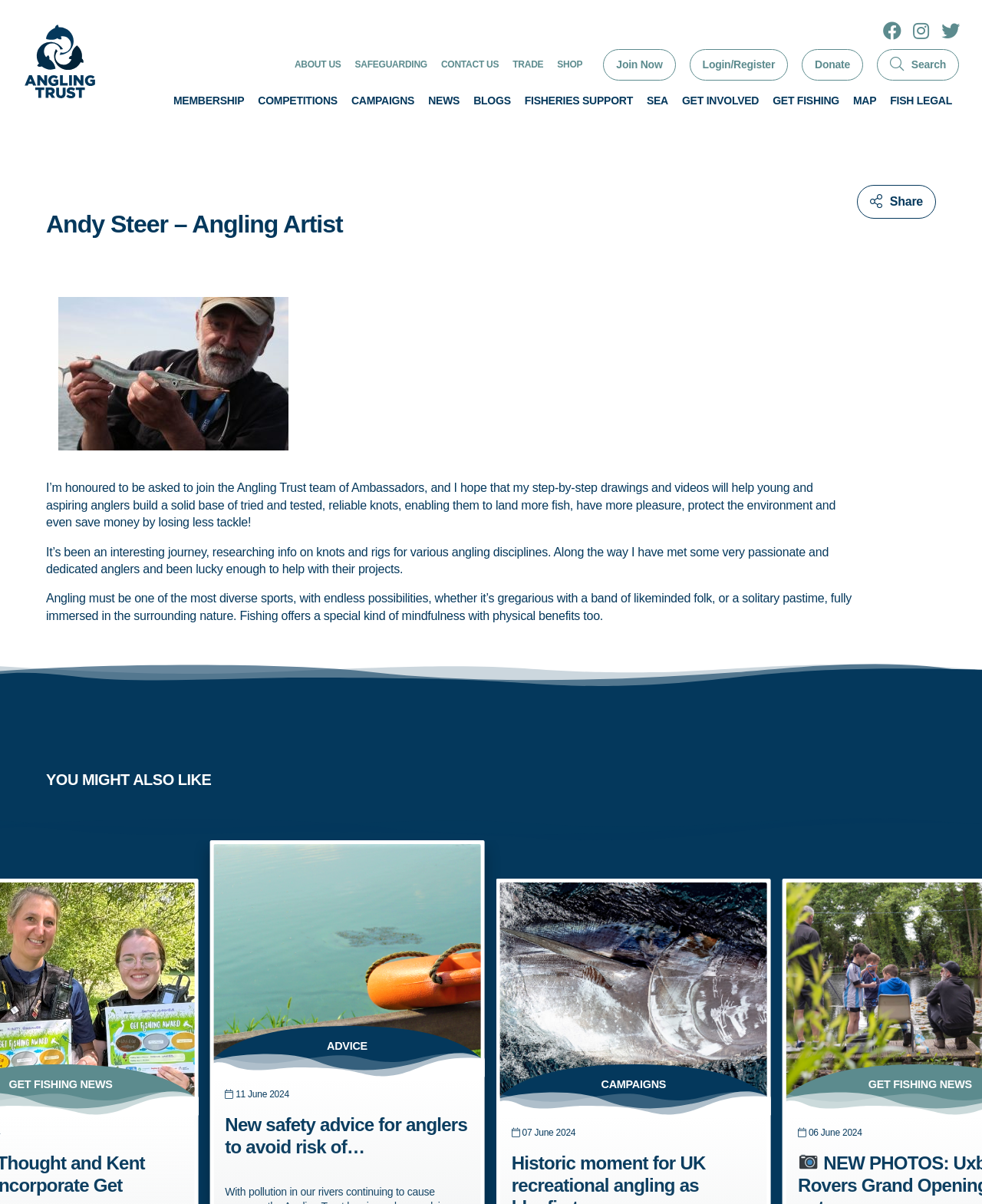What is the purpose of the angling artist's step-by-step drawings and videos?
Refer to the screenshot and deliver a thorough answer to the question presented.

According to the static text, the angling artist's step-by-step drawings and videos are intended to help young and aspiring anglers build a solid base of tried and tested, reliable knots, enabling them to land more fish, have more pleasure, protect the environment and even save money by losing less tackle.